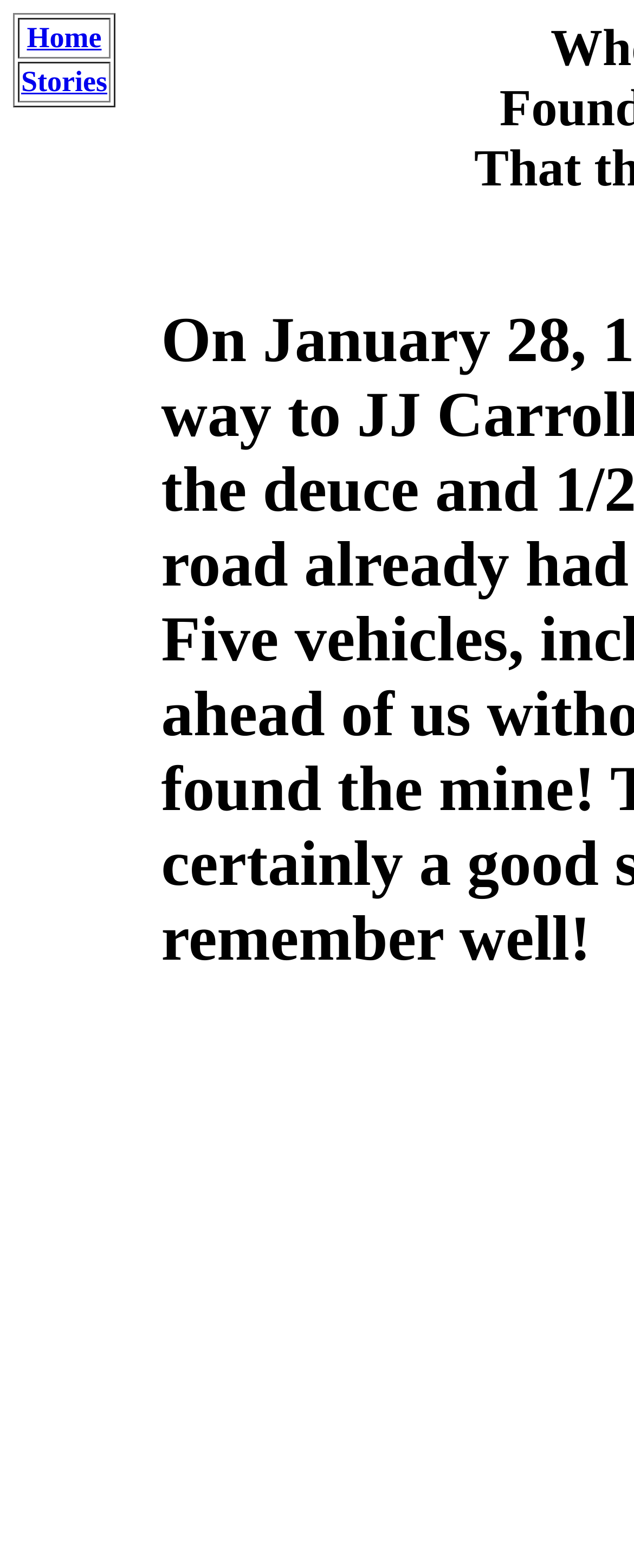Generate a thorough description of the webpage.

The webpage has a navigation menu at the top, which is presented in a table format. The menu consists of two rows, each containing a grid cell with a link. The first row has a link labeled "Home", positioned near the top-left corner of the page. The second row has a link labeled "Stories", located below the "Home" link and slightly to the right. Both links are relatively small and compact, taking up a small portion of the page's width.